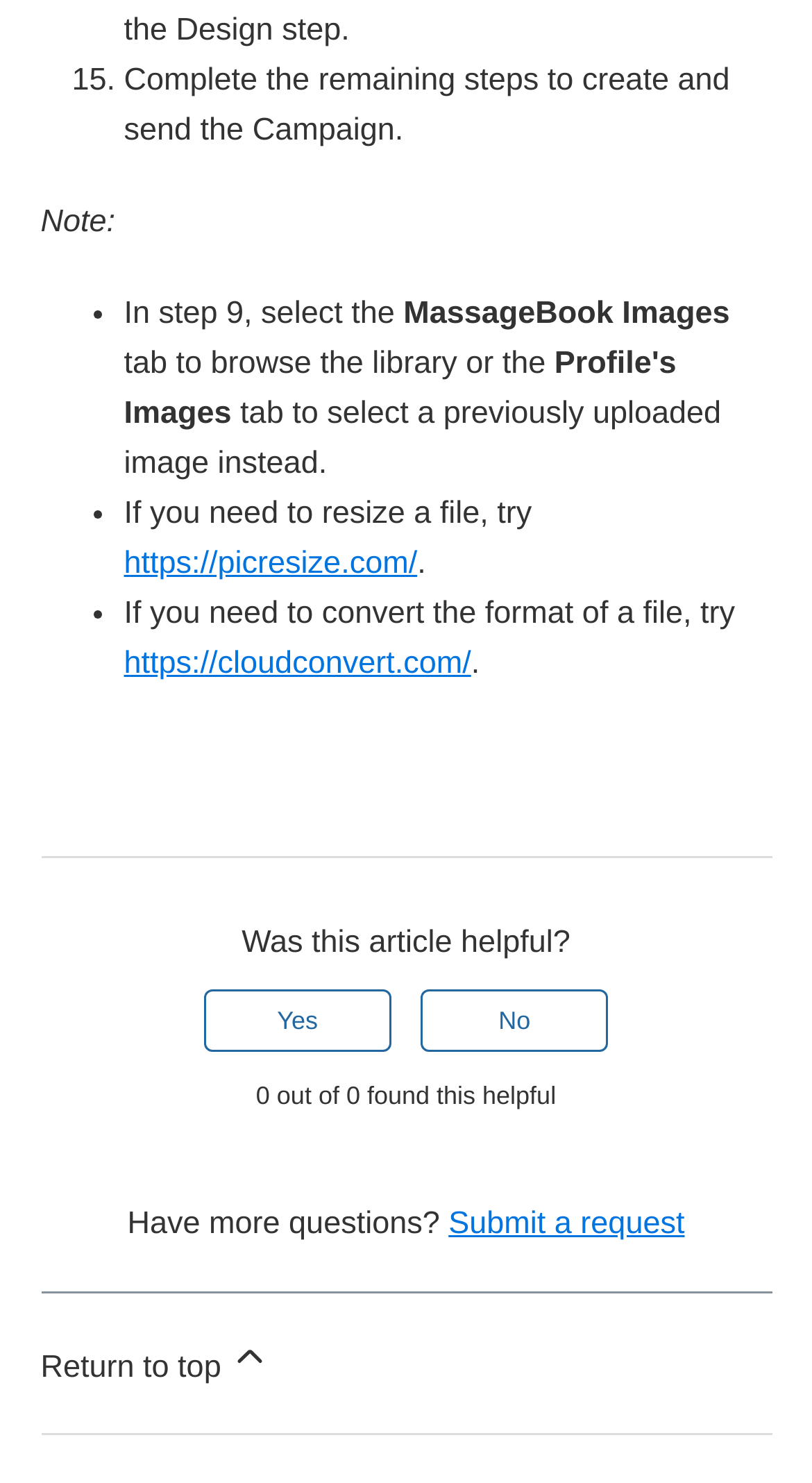Answer the question below using just one word or a short phrase: 
How many people found this article helpful?

0